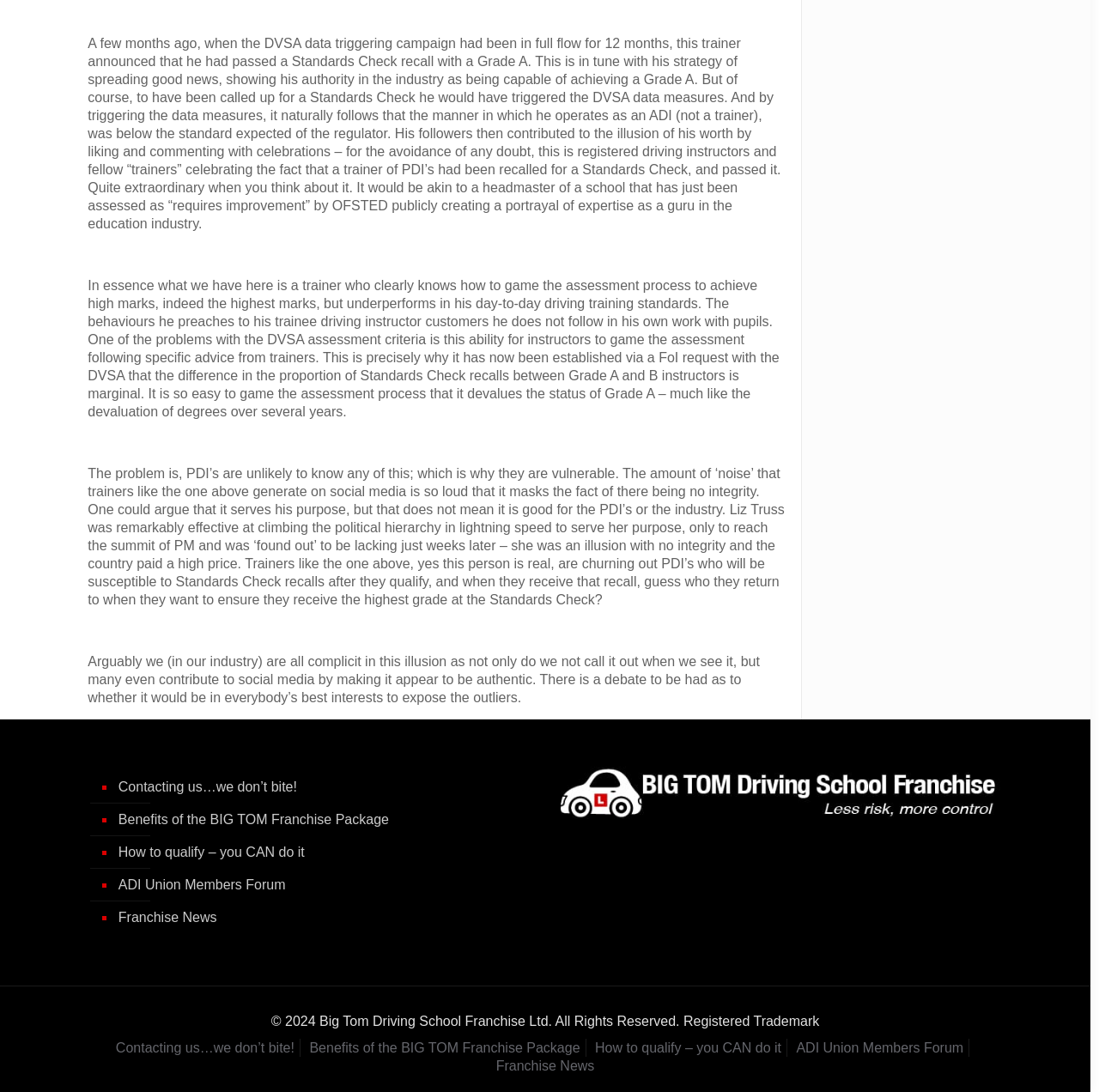Please answer the following question using a single word or phrase: 
What is the name of the franchise mentioned?

Big Tom Driving School Franchise